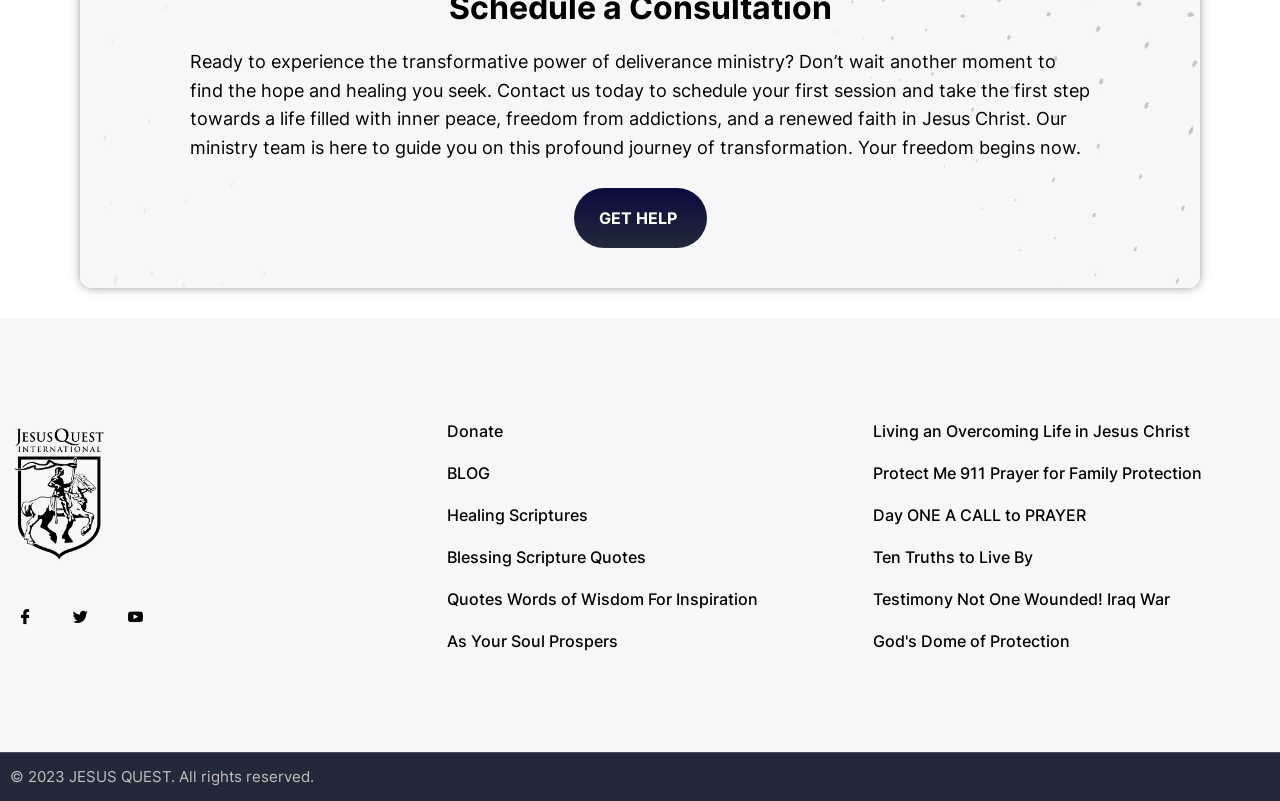Could you specify the bounding box coordinates for the clickable section to complete the following instruction: "Click GET HELP to schedule a session"?

[0.448, 0.235, 0.552, 0.31]